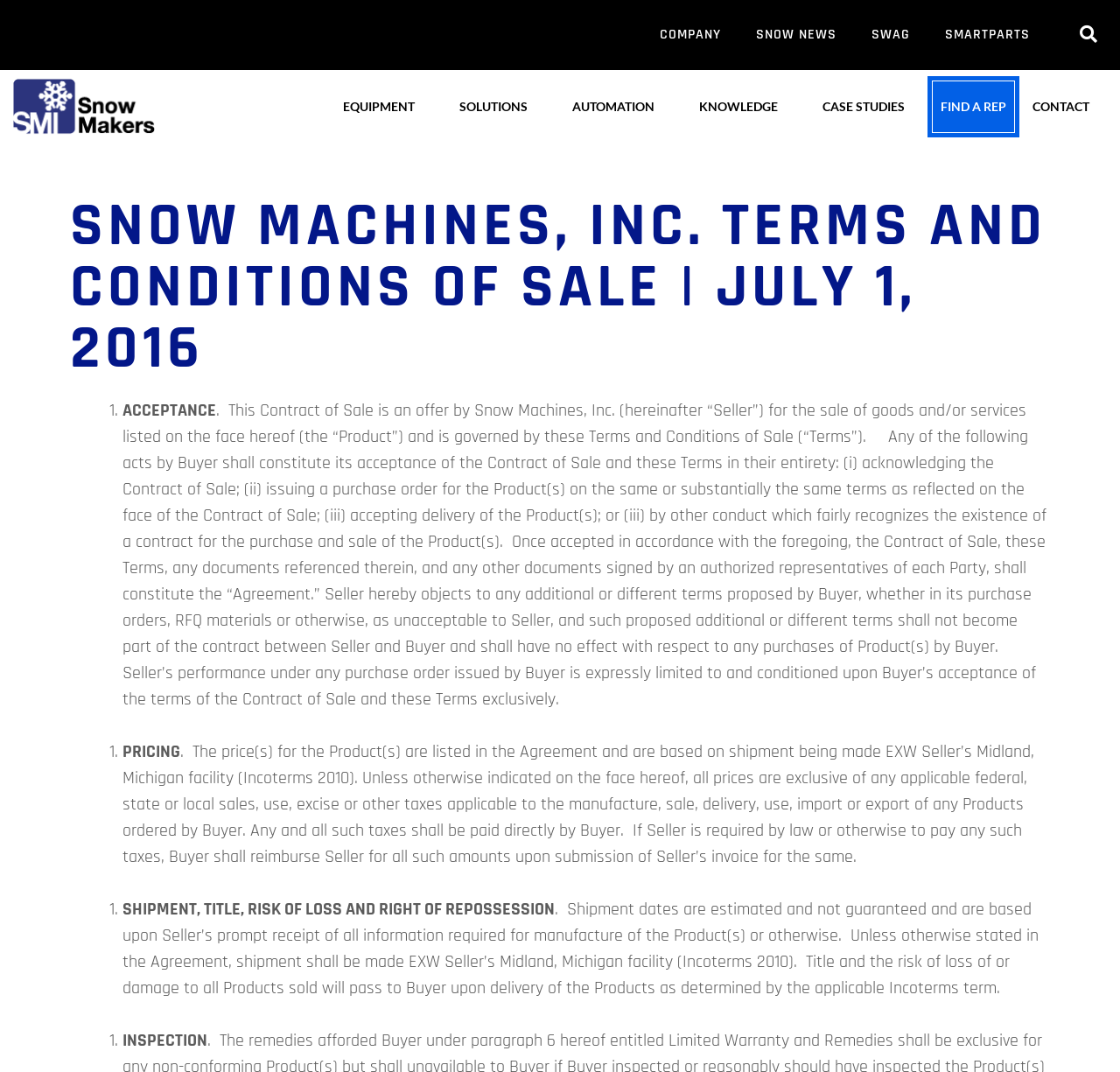Provide the bounding box coordinates for the area that should be clicked to complete the instruction: "Click the COMPANY link".

[0.573, 0.008, 0.659, 0.057]